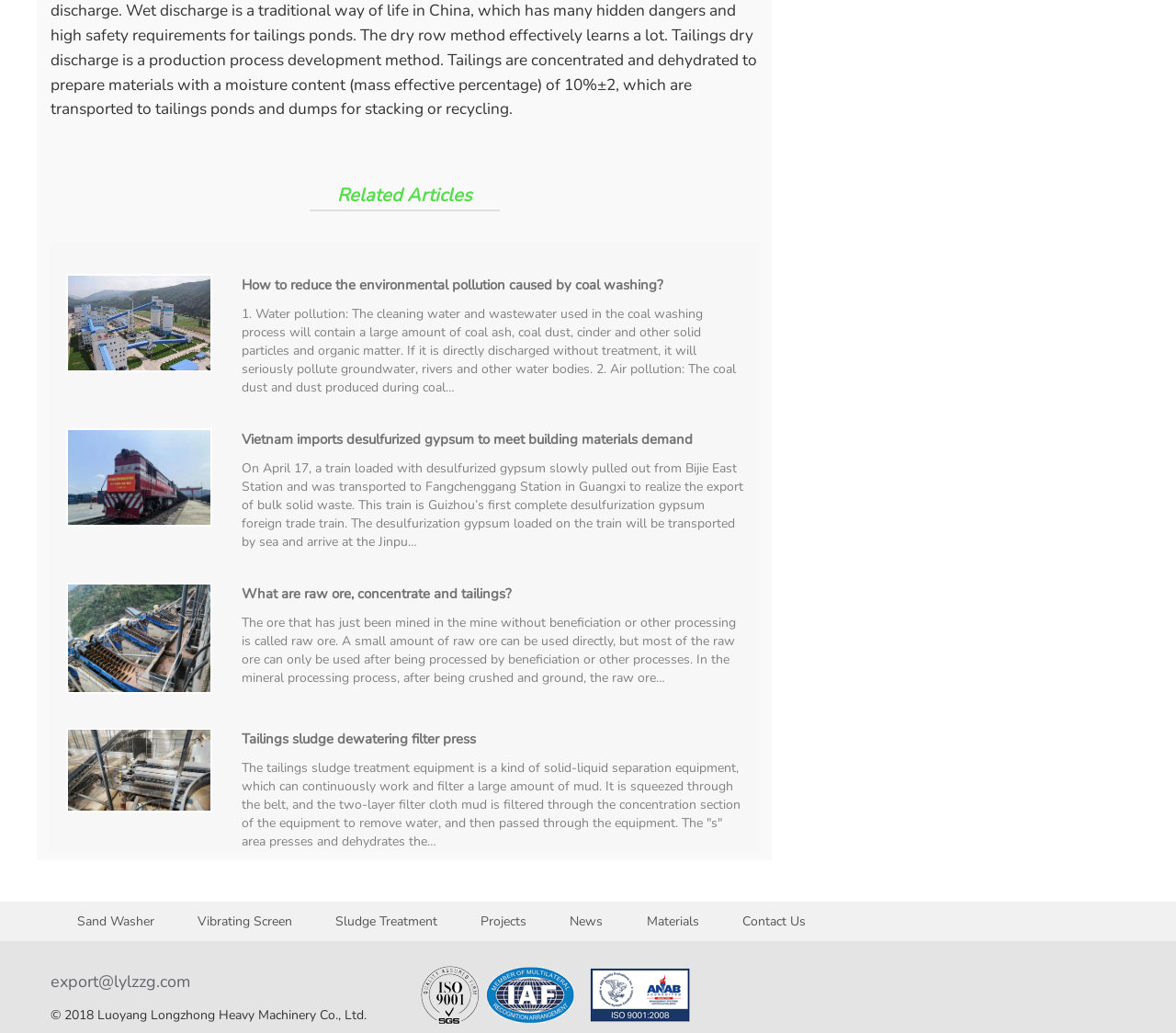Predict the bounding box of the UI element based on the description: "Sand Washer". The coordinates should be four float numbers between 0 and 1, formatted as [left, top, right, bottom].

[0.065, 0.884, 0.131, 0.9]